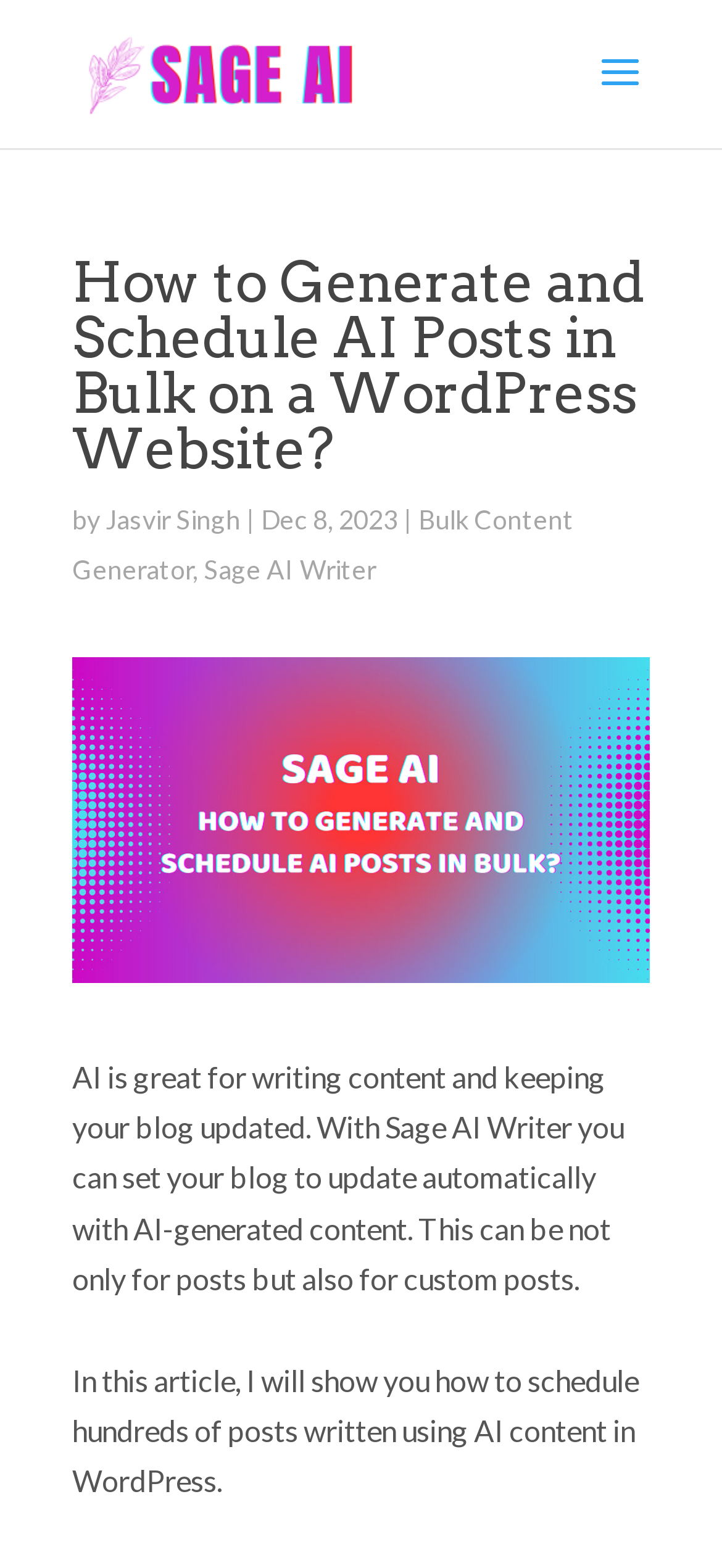Find and extract the text of the primary heading on the webpage.

How to Generate and Schedule AI Posts in Bulk on a WordPress Website?